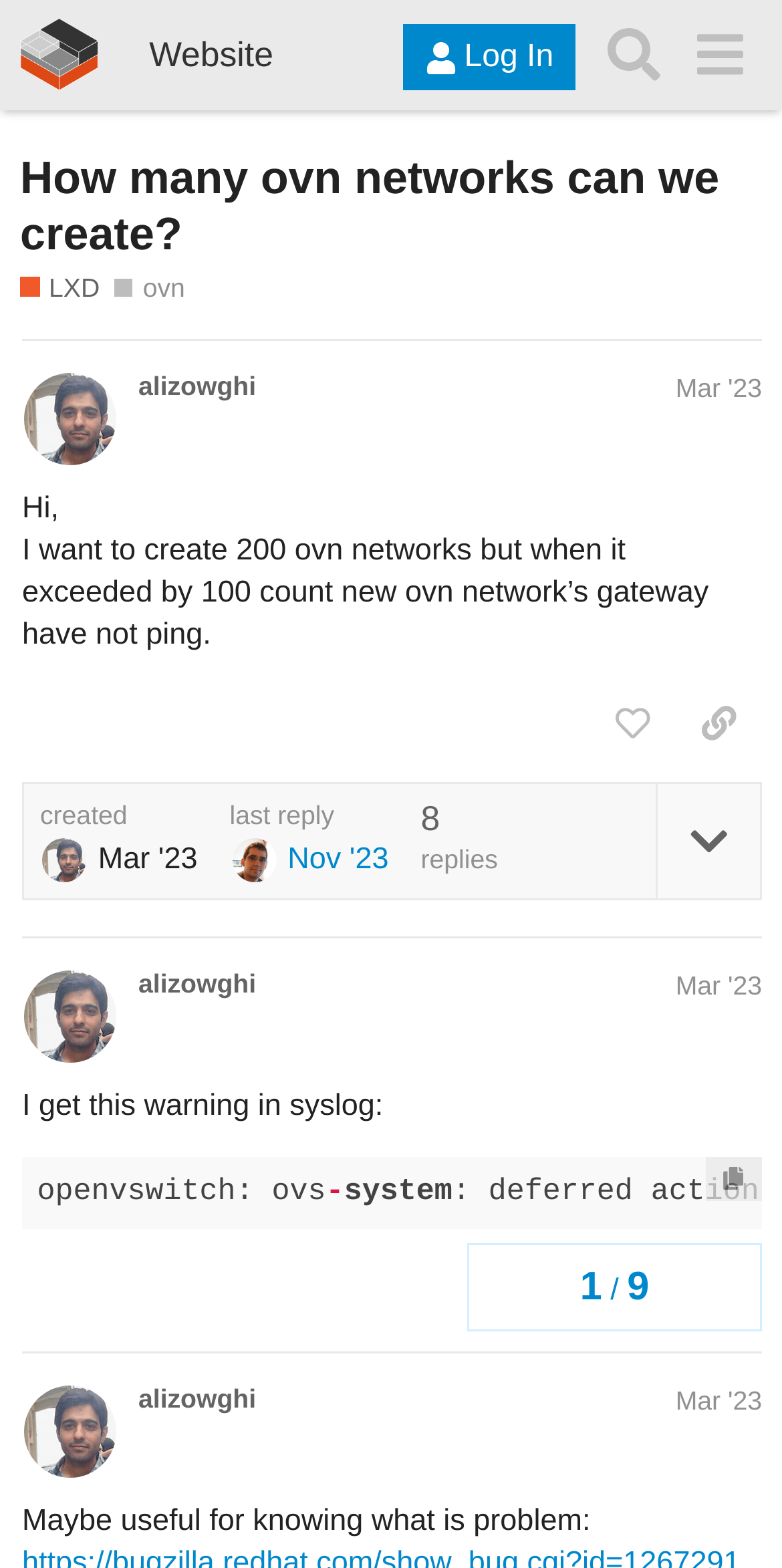What is the date of the last reply?
Please give a detailed and elaborate explanation in response to the question.

The date of the last reply is obtained from the link 'last reply Nov '23' which is located in the region 'post #1 by @alizowghi'. The full date is 'Nov 29, 2023 3:42 pm'.